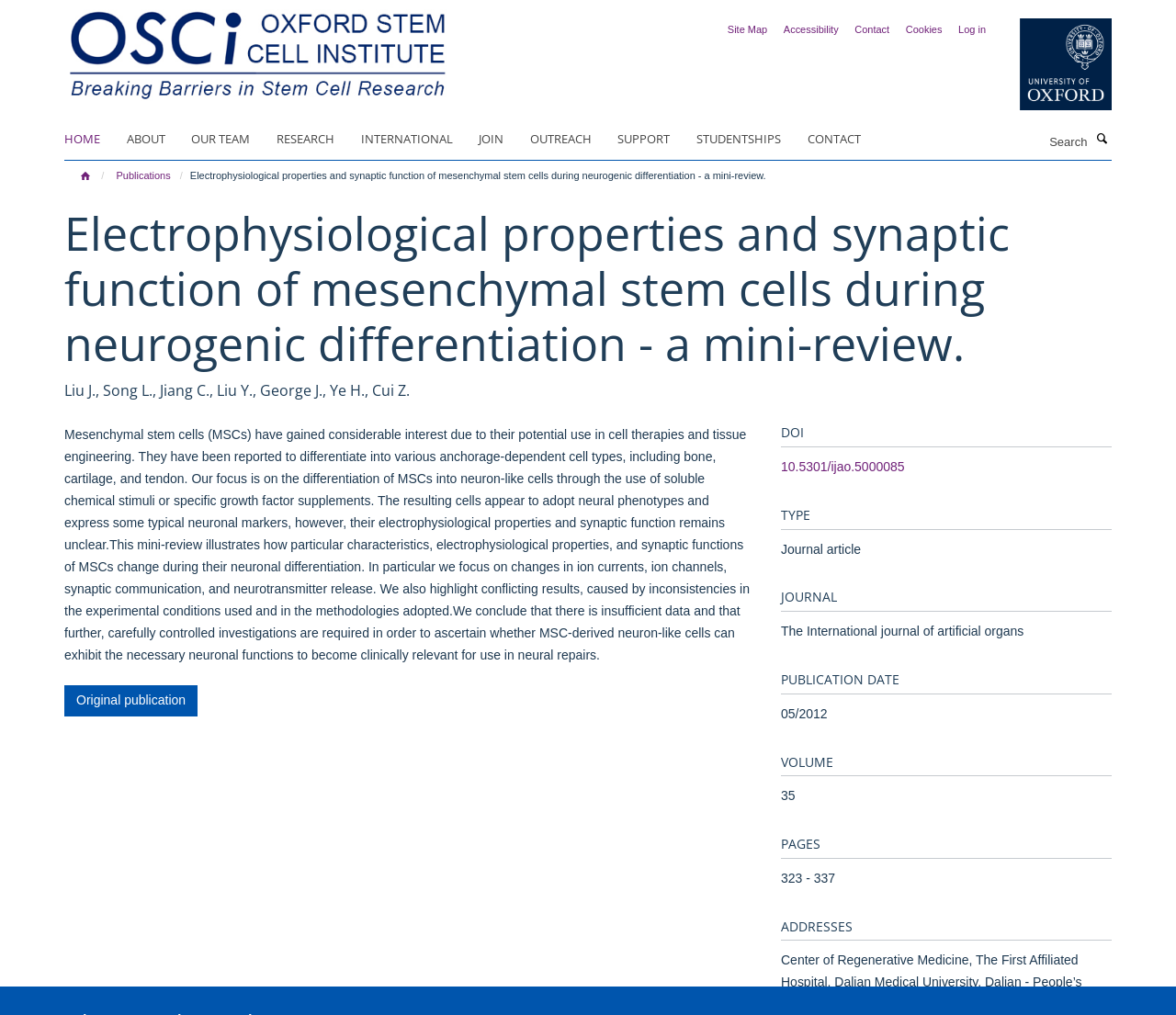Pinpoint the bounding box coordinates of the clickable area necessary to execute the following instruction: "Search for a keyword". The coordinates should be given as four float numbers between 0 and 1, namely [left, top, right, bottom].

[0.816, 0.128, 0.929, 0.153]